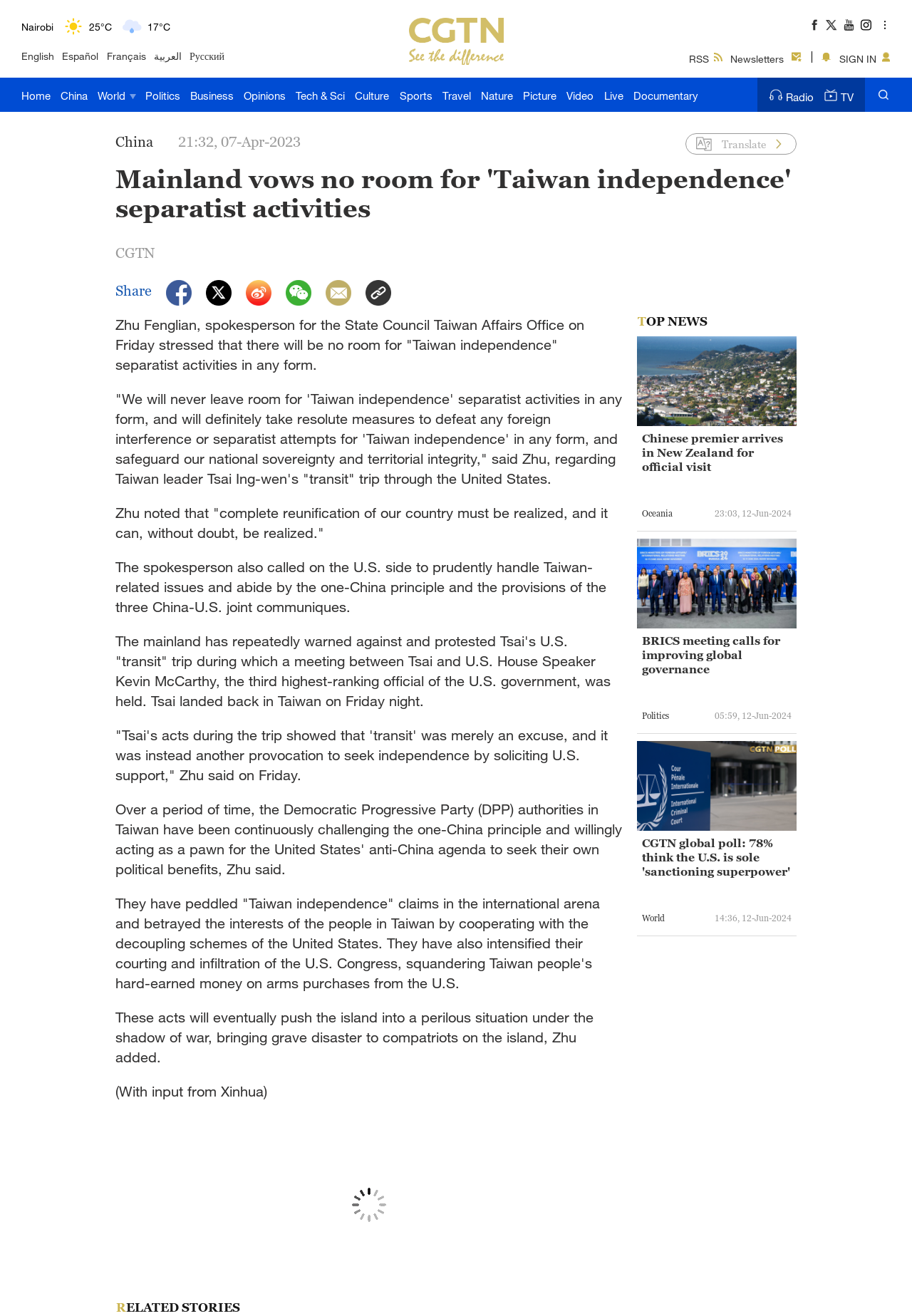Provide the bounding box coordinates of the area you need to click to execute the following instruction: "Go to the Home page".

[0.023, 0.059, 0.055, 0.085]